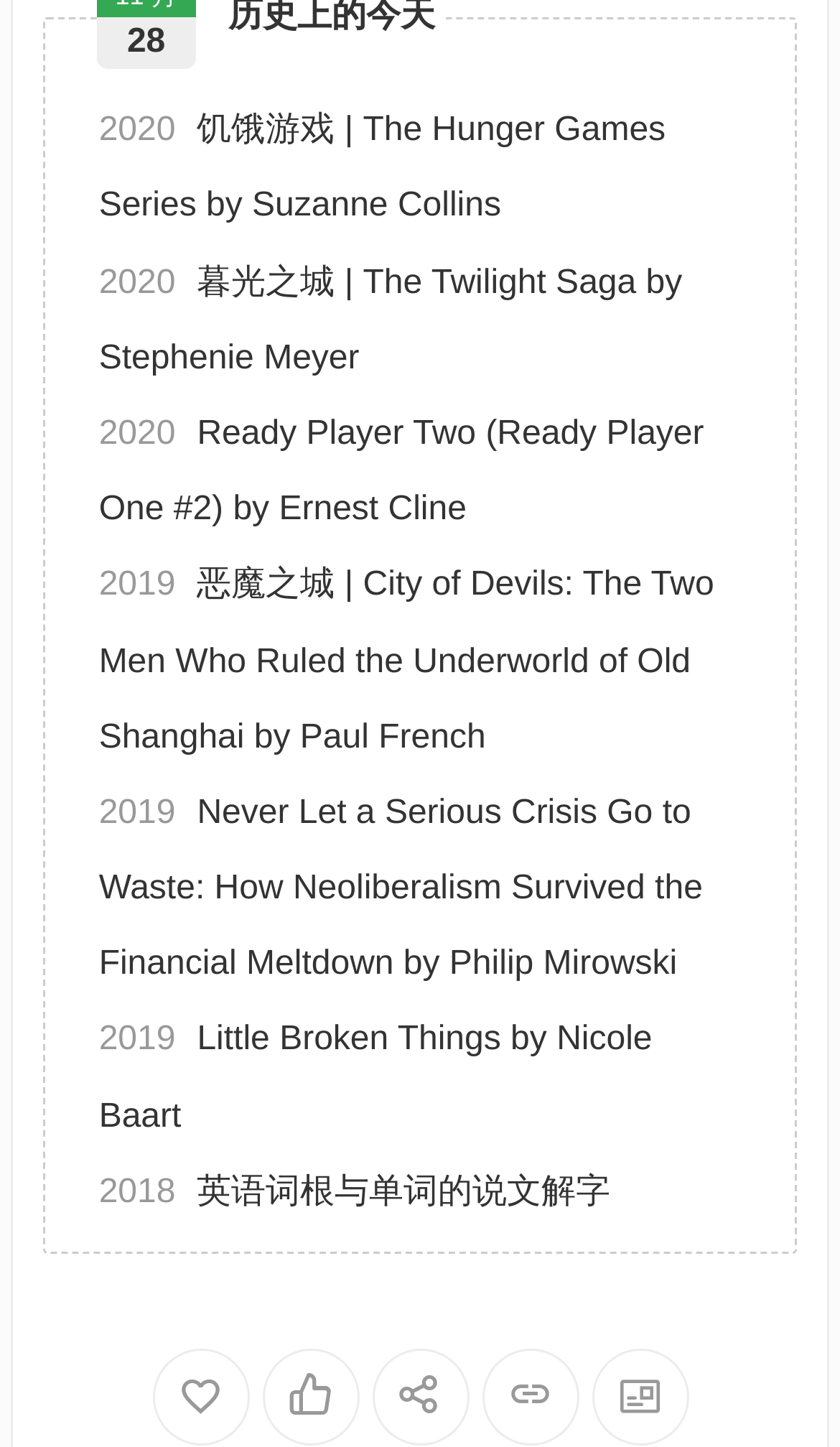Please indicate the bounding box coordinates of the element's region to be clicked to achieve the instruction: "Click on the link to learn about the slow blink technique for reassuring a spooked cat". Provide the coordinates as four float numbers between 0 and 1, i.e., [left, top, right, bottom].

[0.174, 0.527, 0.824, 0.604]